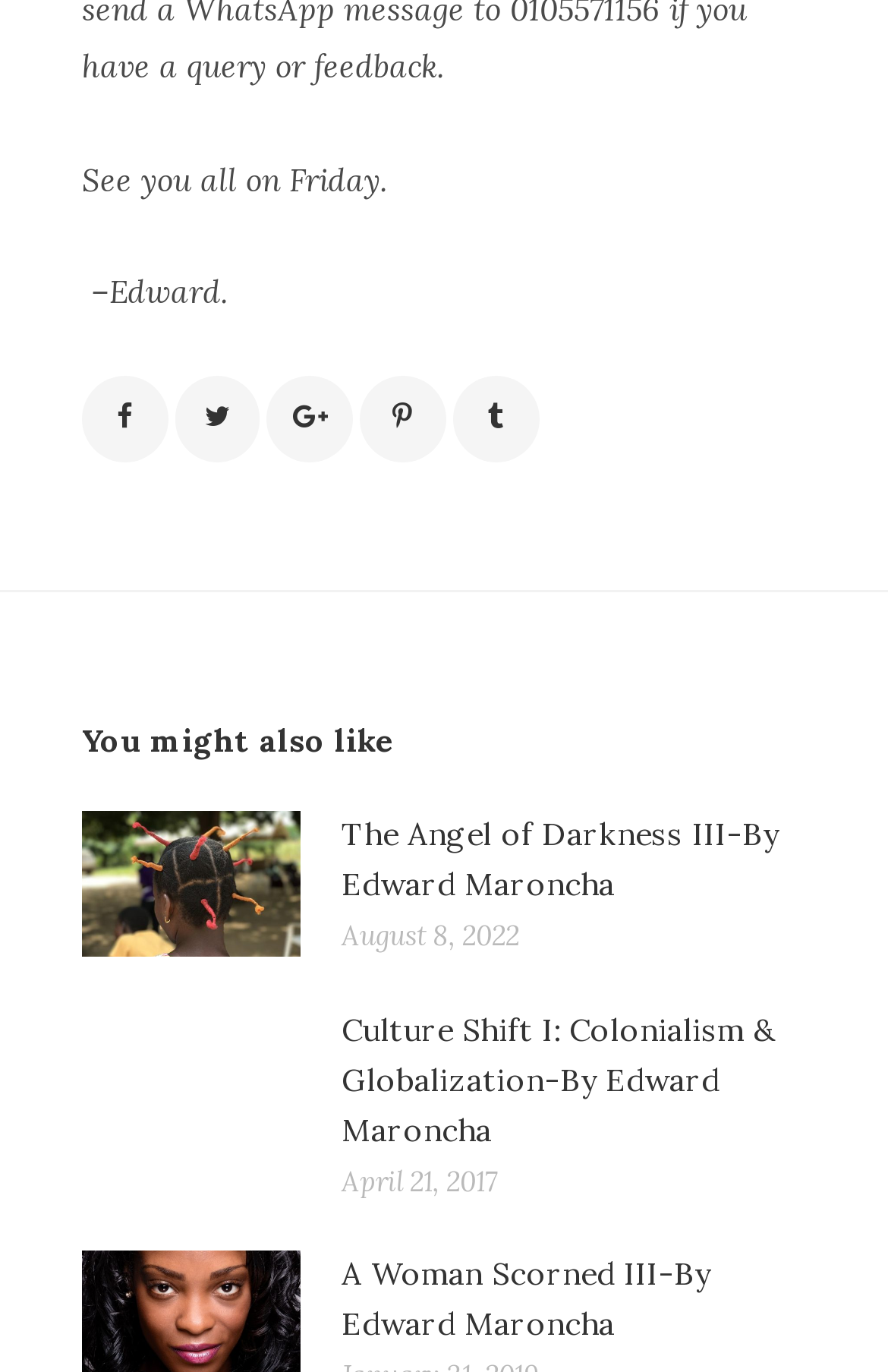Find the bounding box coordinates for the HTML element described as: "title="Tweet It"". The coordinates should consist of four float values between 0 and 1, i.e., [left, top, right, bottom].

[0.197, 0.274, 0.293, 0.337]